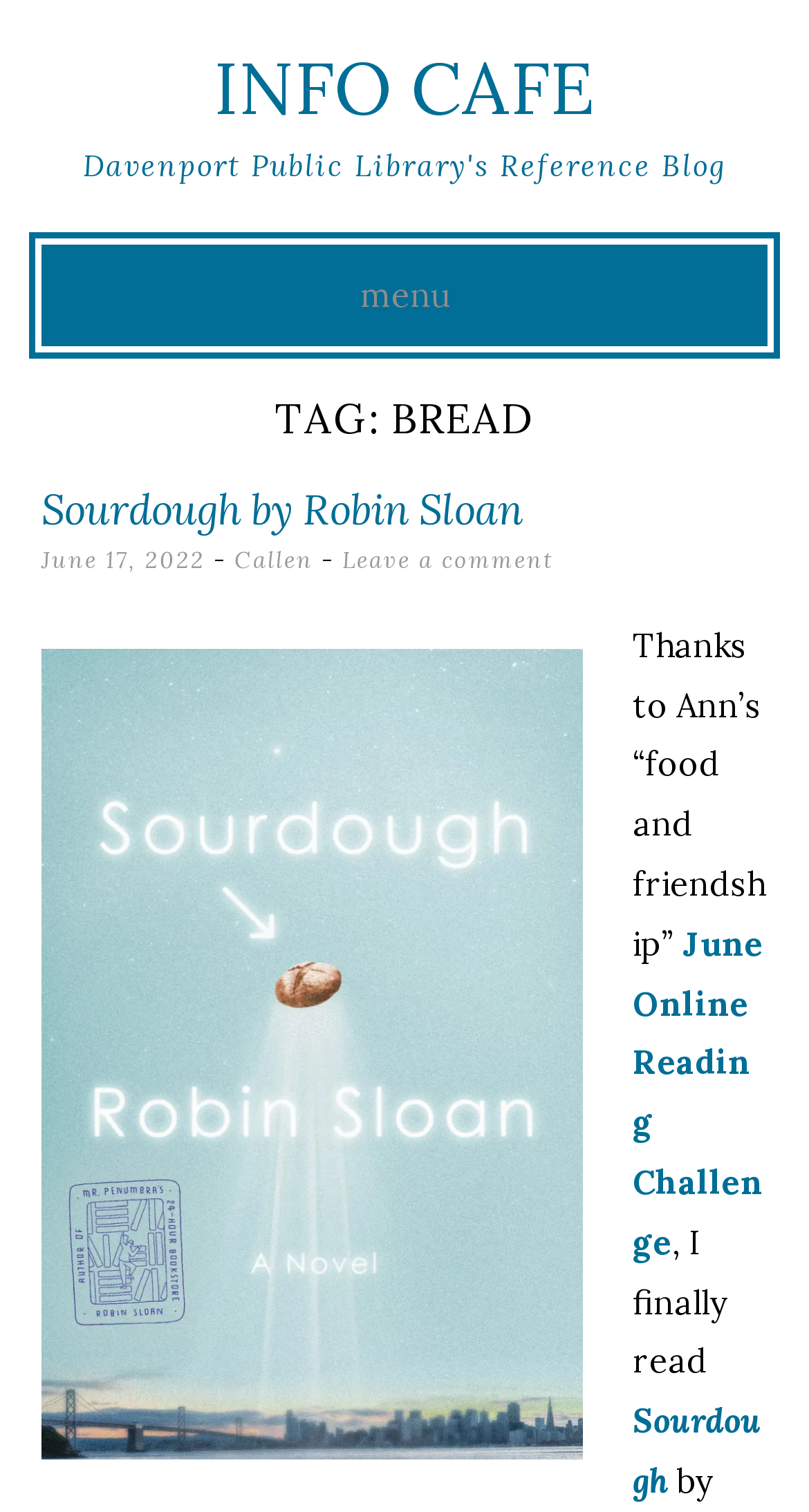What is the name of the library?
Observe the image and answer the question with a one-word or short phrase response.

Davenport Public Library